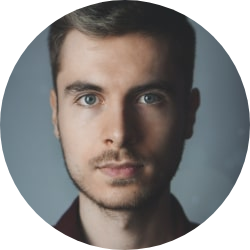Explain in detail what you see in the image.

This image features a close-up portrait of a young man with light brown hair and piercing blue eyes. His expression is calm and introspective, set against a soft, blurred background that enhances his features. The man is dressed in a dark shirt, adding to the overall moody aesthetic of the portrait. This image accompanies a section titled "Hey There!" on a webpage discussing Ethereum, where readers may learn more about the author, potentially indicating a personal touch or introduction to his perspective on cryptocurrency and related topics.